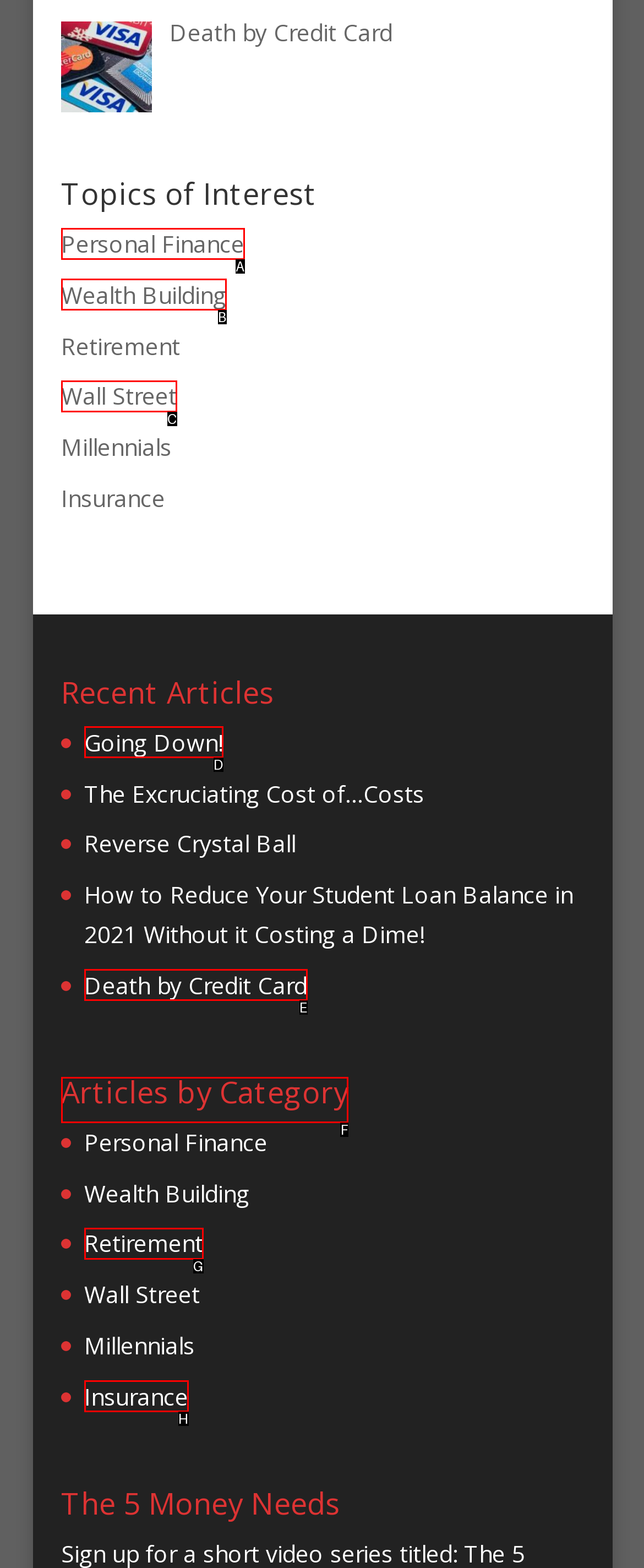Provide the letter of the HTML element that you need to click on to perform the task: View 'Articles by Category'.
Answer with the letter corresponding to the correct option.

F